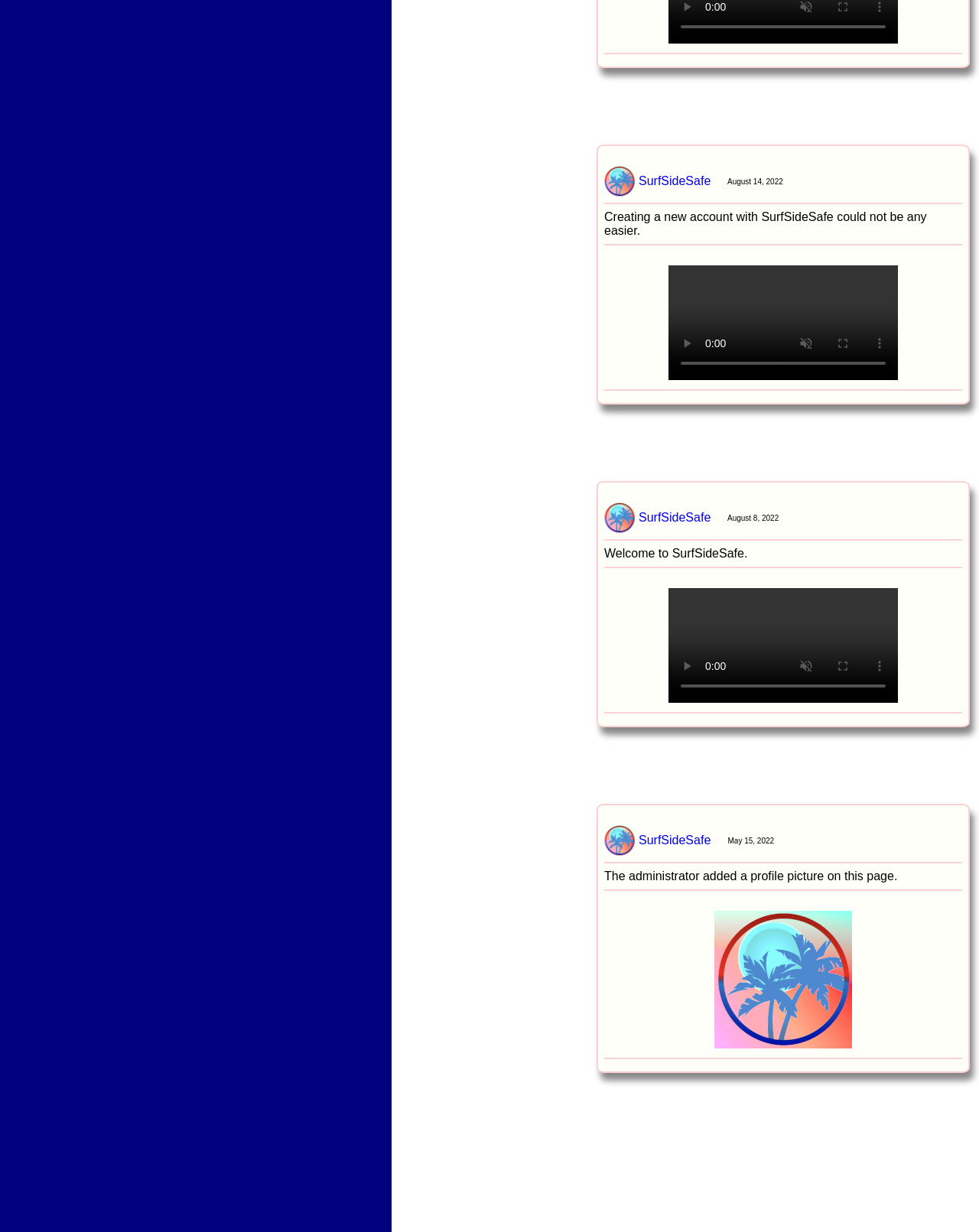Identify the bounding box for the UI element that is described as follows: "alt="SurfSideSafe-SurfSideSafe"".

[0.73, 0.842, 0.87, 0.853]